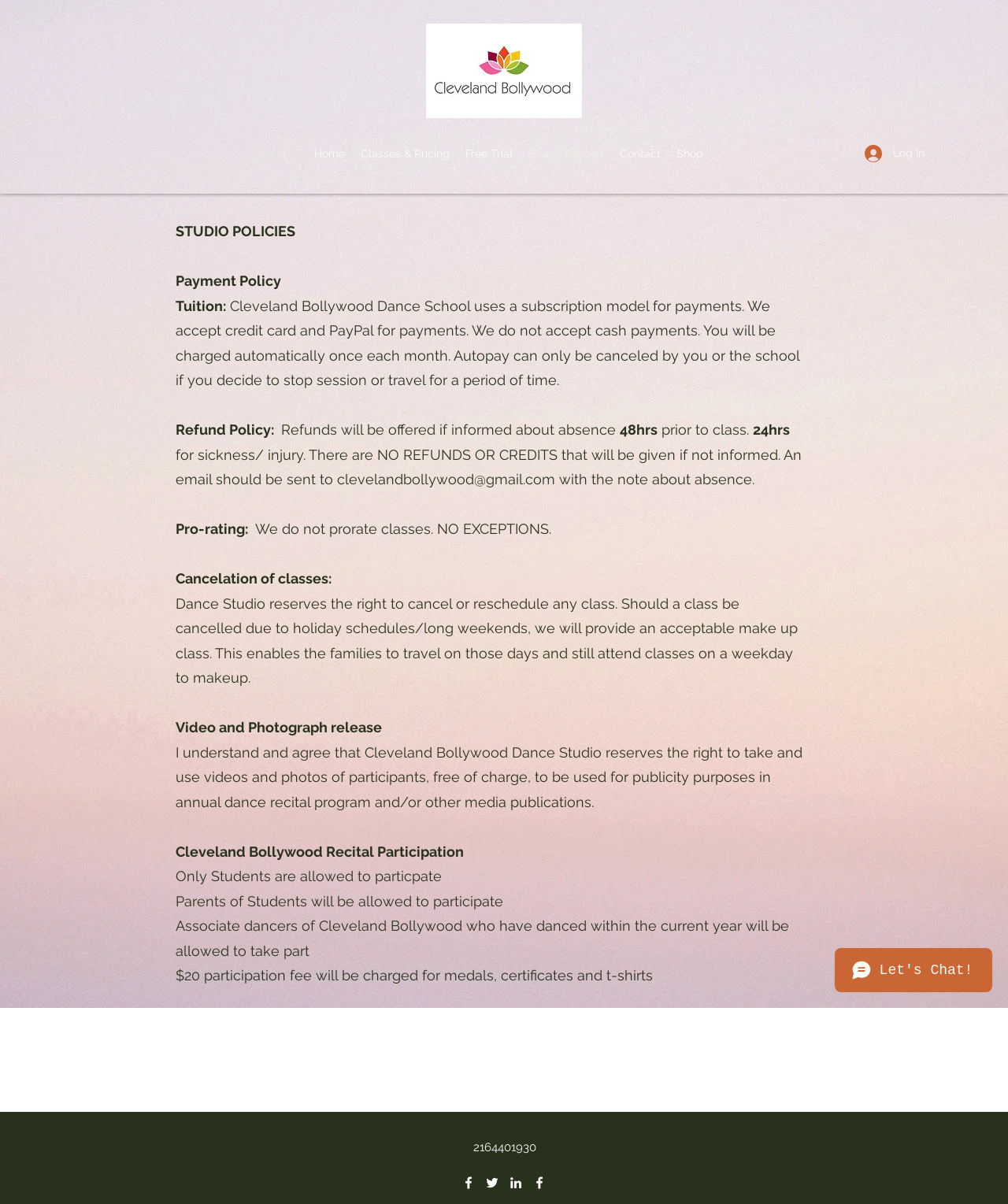Provide the bounding box for the UI element matching this description: "Studio Policies".

[0.516, 0.118, 0.607, 0.137]